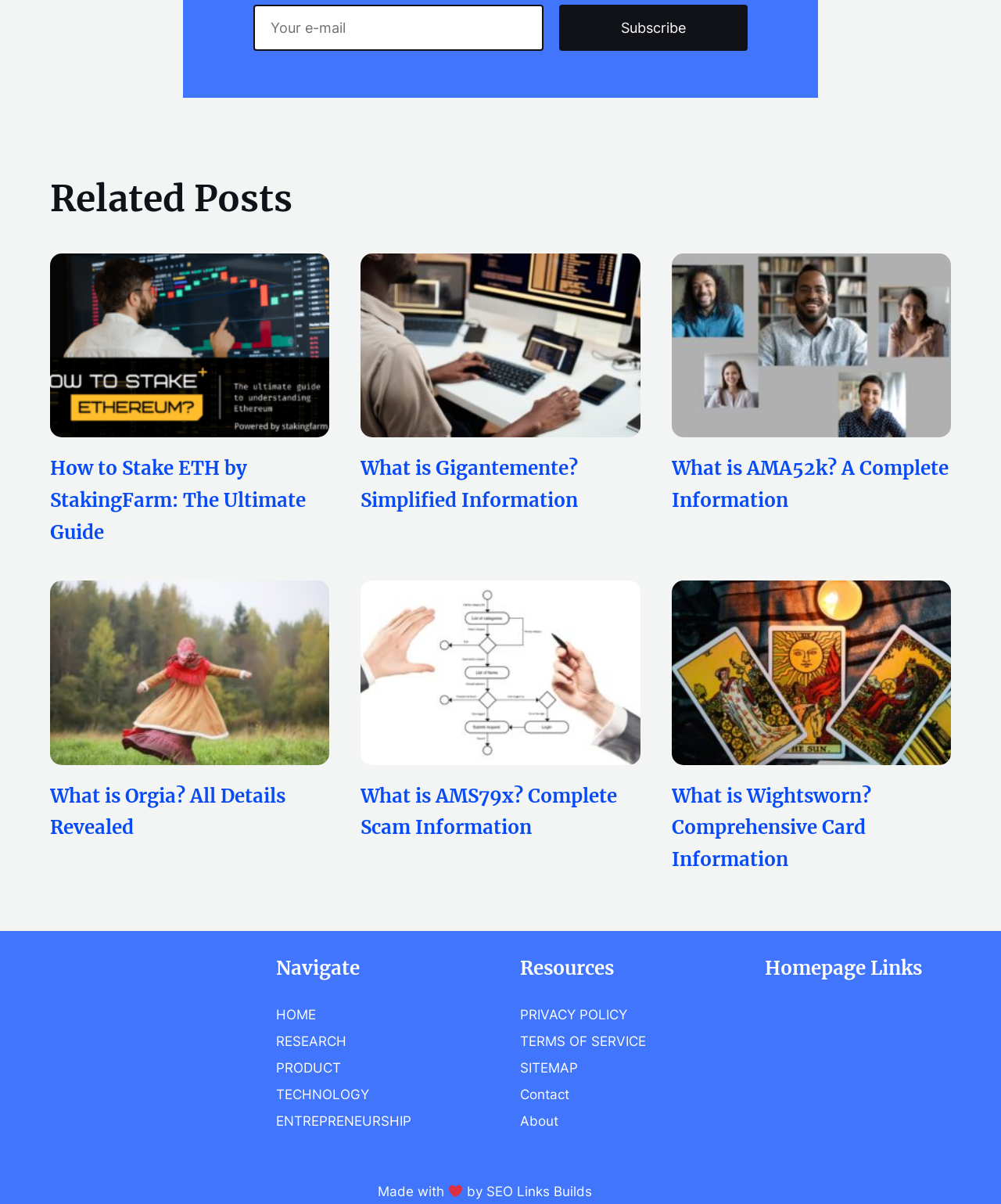What is the logo at the bottom?
By examining the image, provide a one-word or phrase answer.

Kacmun logo